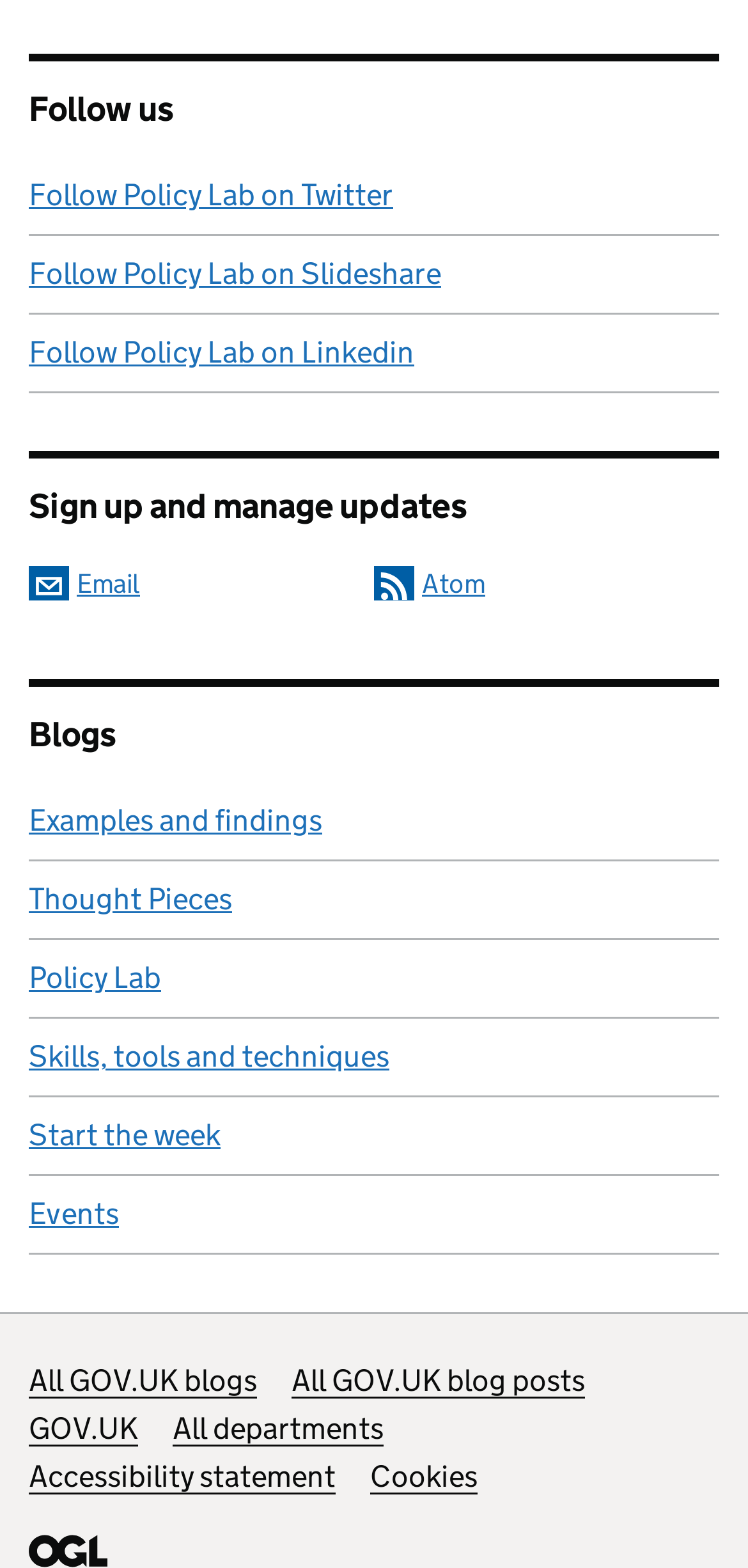Based on the image, provide a detailed and complete answer to the question: 
How many links are listed under 'Useful links'?

I counted the number of links listed under the 'Useful links' heading, which are 'All GOV.UK blogs', 'All GOV.UK blog posts', 'GOV.UK', 'All departments', and 'Accessibility statement'.